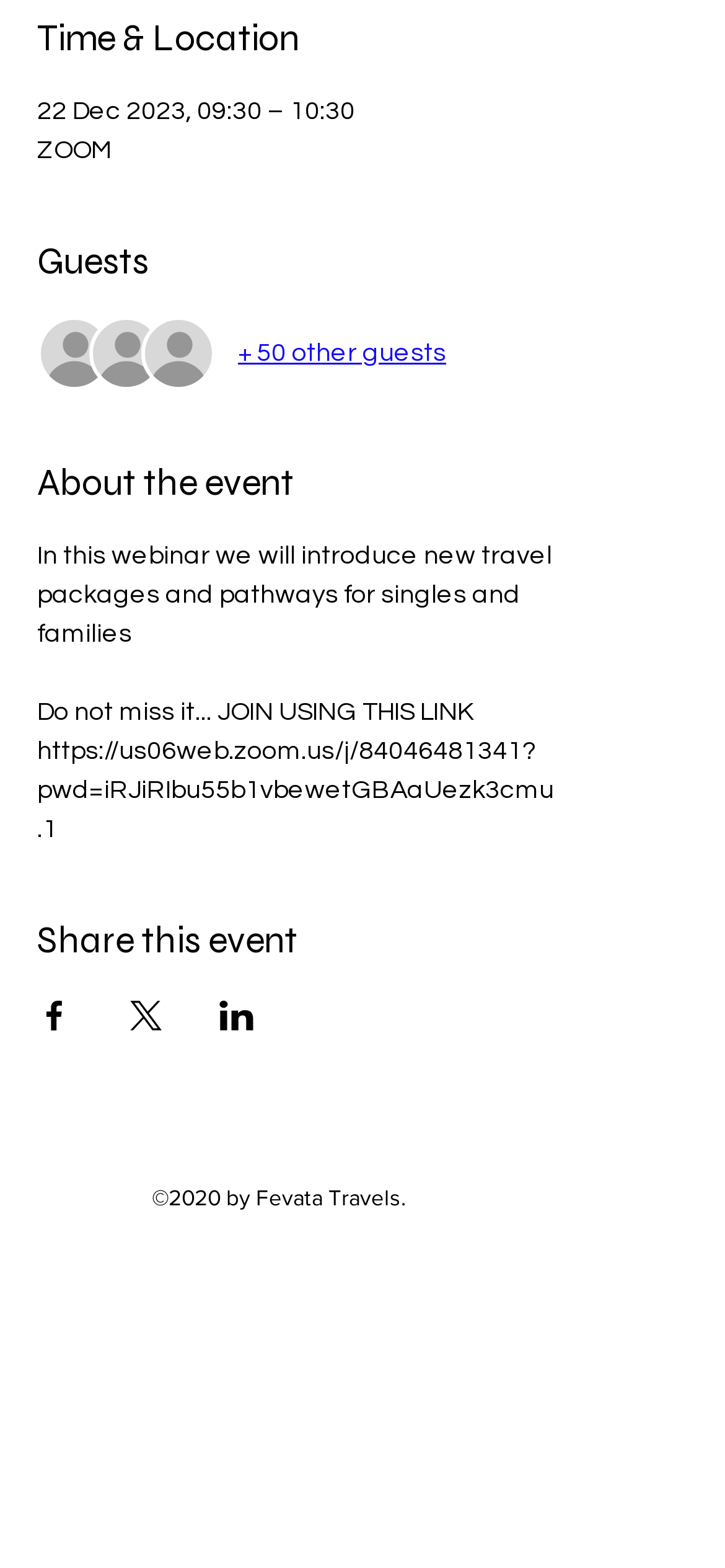How can I join the event?
Please use the image to deliver a detailed and complete answer.

I found the way to join the event by reading the static text element that says 'Do not miss it... JOIN USING THIS LINK https://us06web.zoom.us/j/84046481341?pwd=iRJiRIbu55b1vbewetGBAaUezk3cmu.1'.